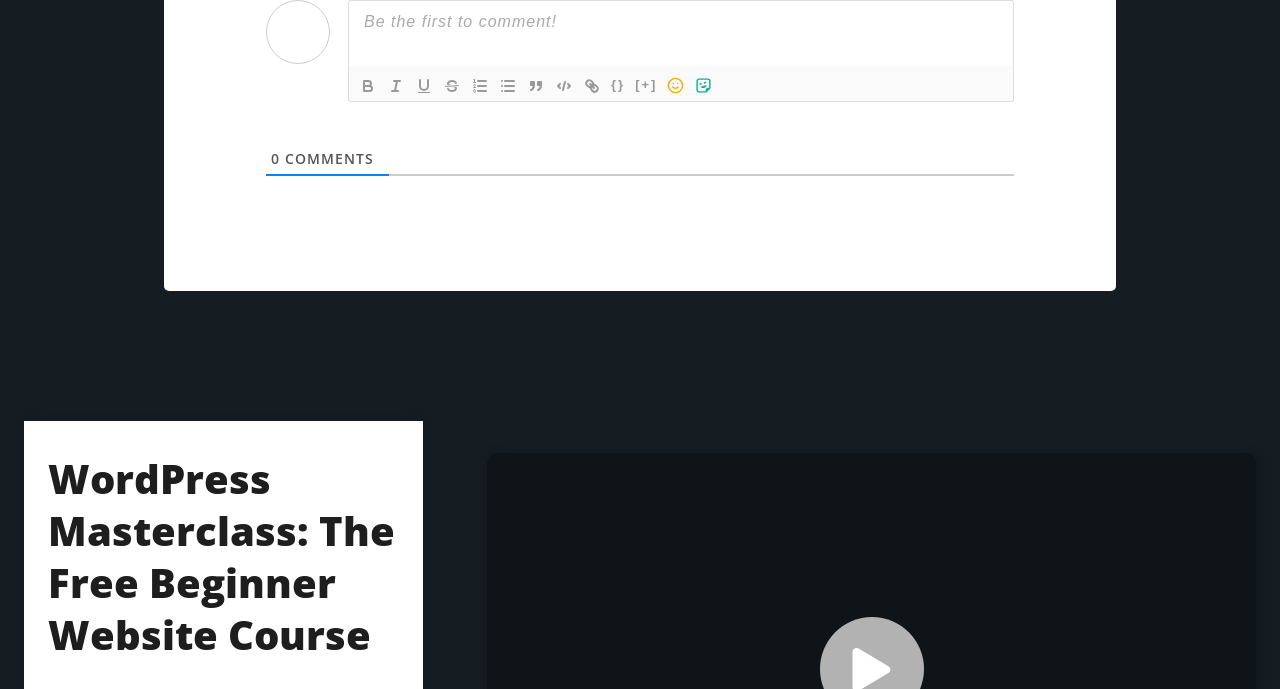How many formatting options are available?
Your answer should be a single word or phrase derived from the screenshot.

12